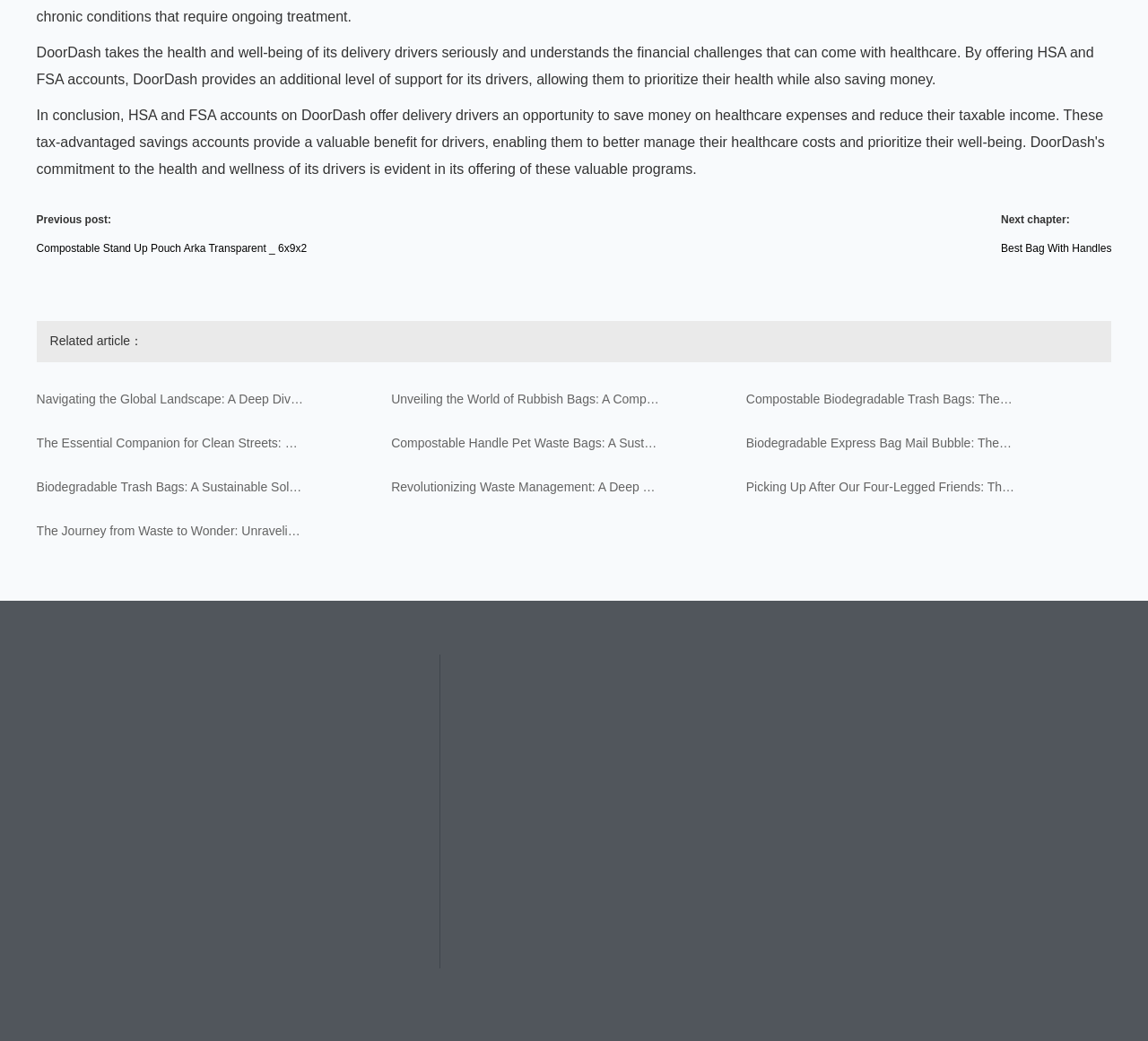What is the theme of the 'Next chapter' link?
Answer the question with as much detail as you can, using the image as a reference.

Based on the context of the webpage and the surrounding links, it appears that the 'Next chapter' link is related to rubbish bags, possibly discussing a new development or innovation in the field.